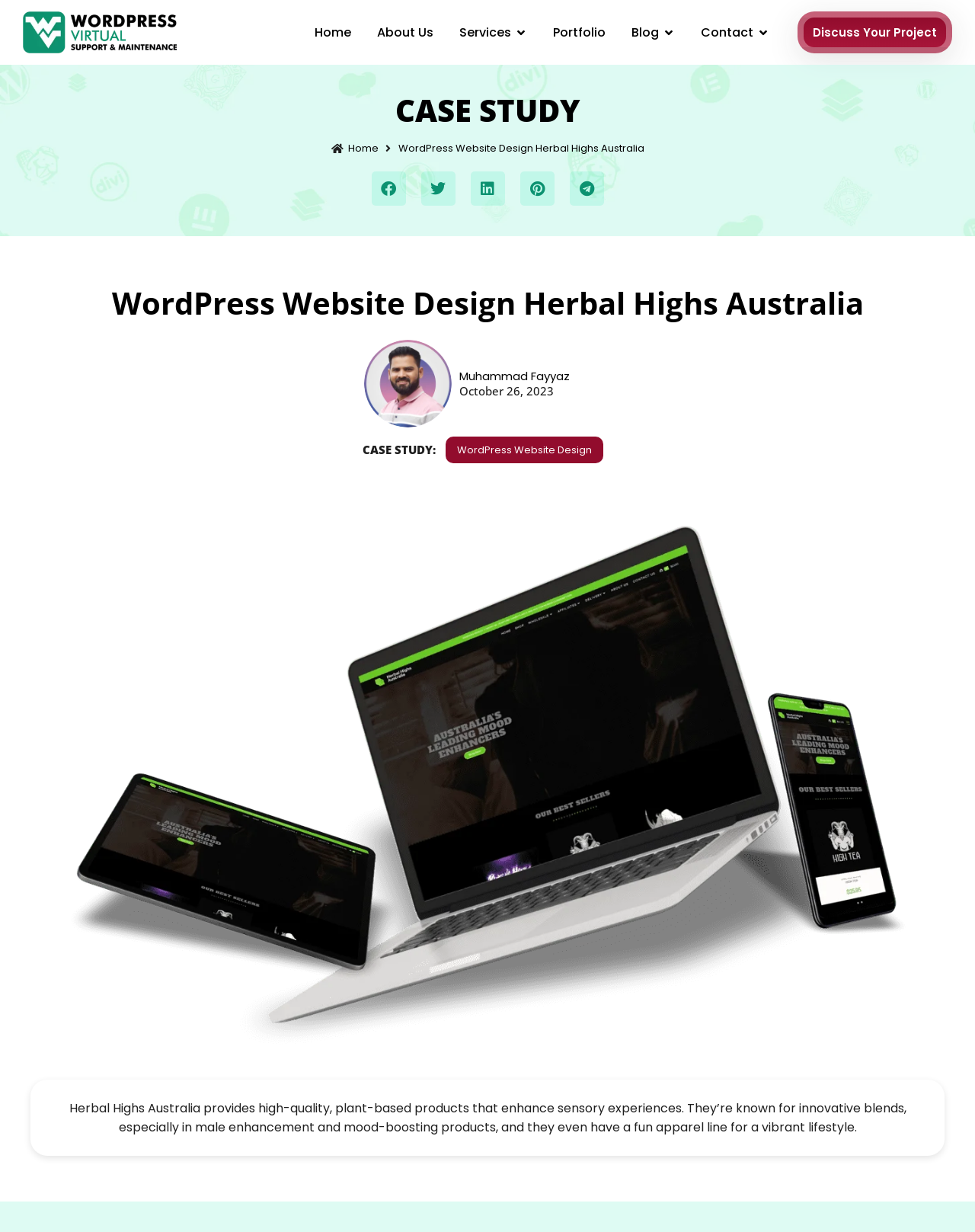Please locate the bounding box coordinates of the element that should be clicked to achieve the given instruction: "Click the 'Discuss Your Project' link".

[0.818, 0.009, 0.977, 0.043]